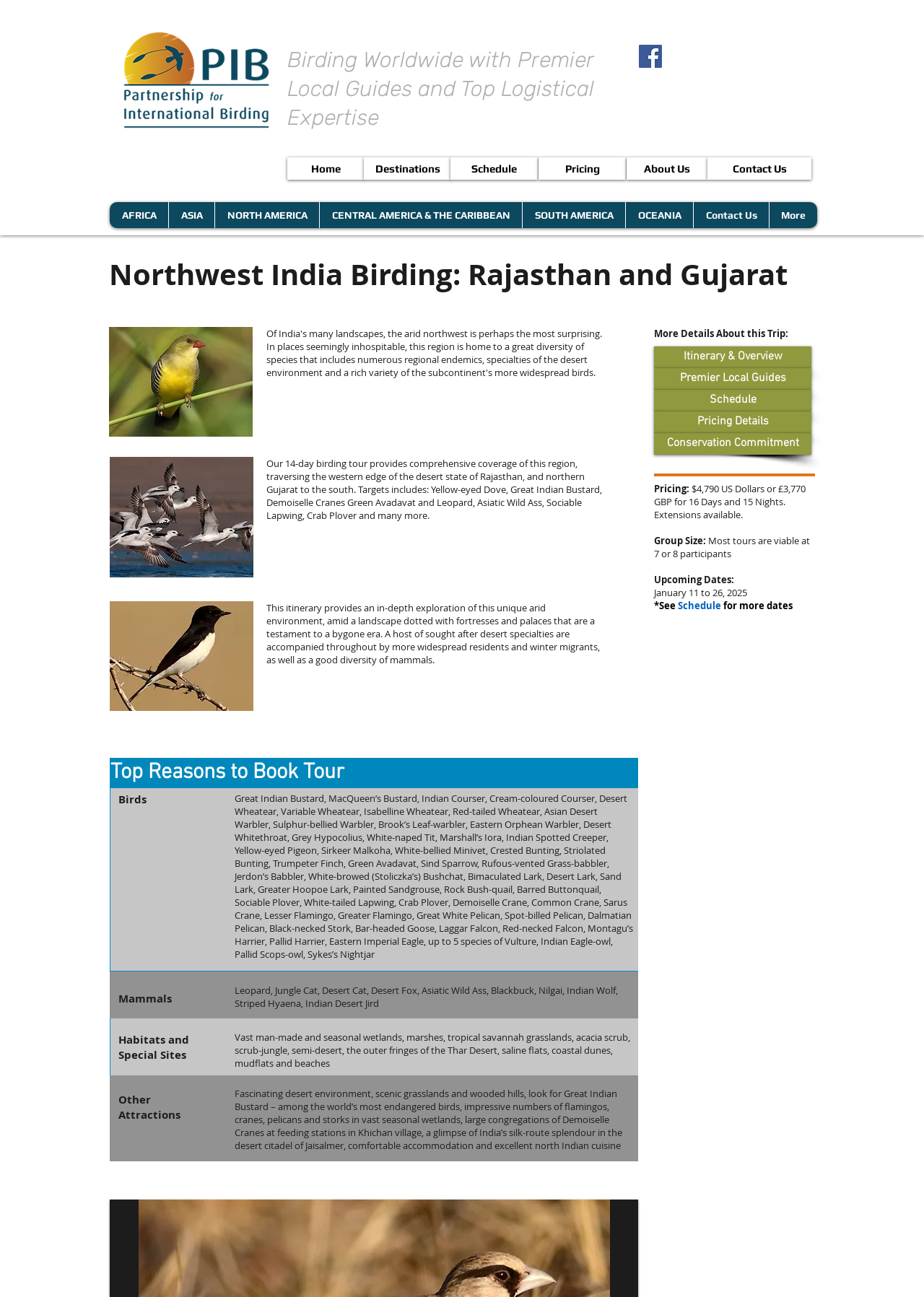Using the webpage screenshot and the element description Pricing Details, determine the bounding box coordinates. Specify the coordinates in the format (top-left x, top-left y, bottom-right x, bottom-right y) with values ranging from 0 to 1.

[0.708, 0.317, 0.878, 0.334]